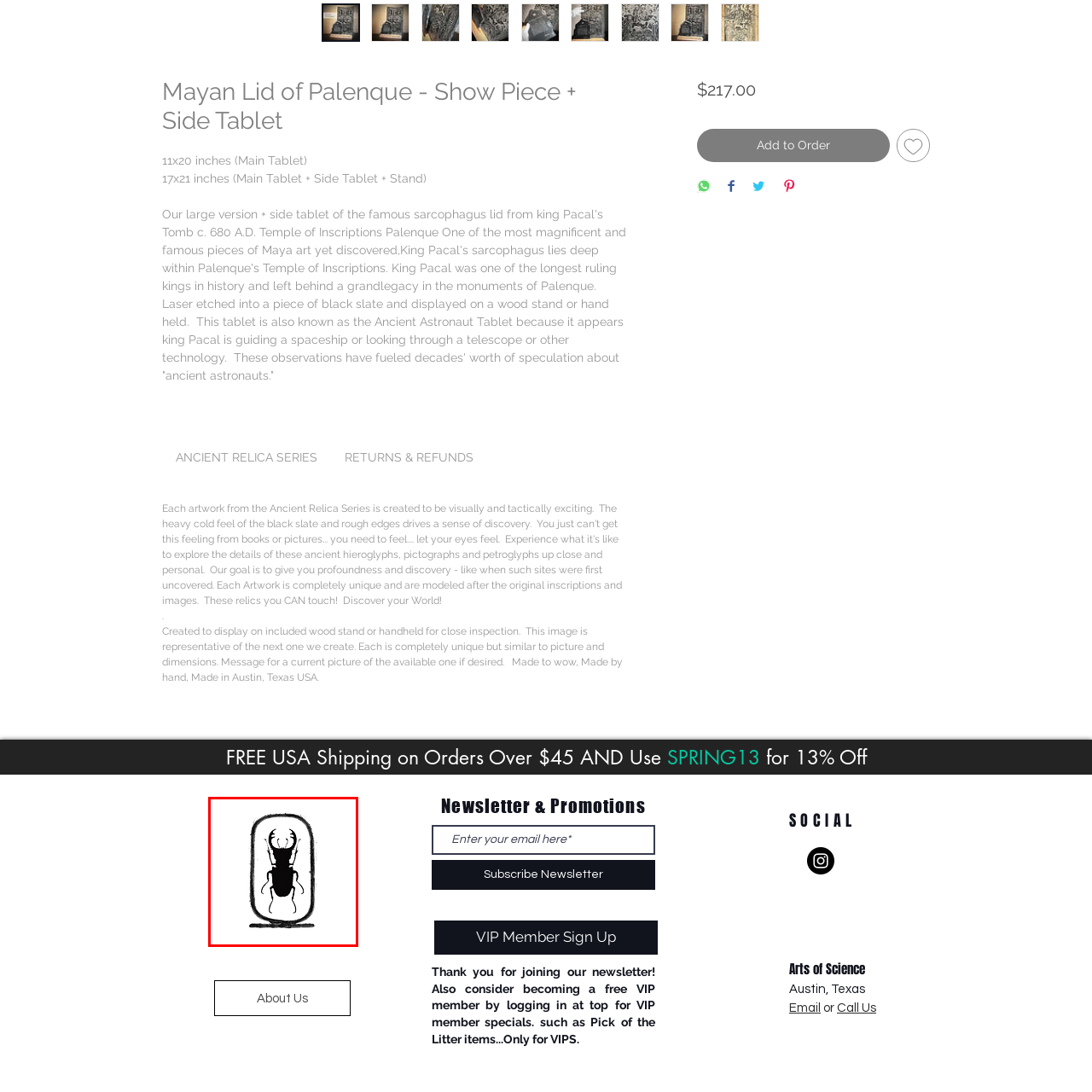Direct your attention to the image within the red boundary and answer the question with a single word or phrase:
What is the primary color of the beetle's silhouette in the image?

Black